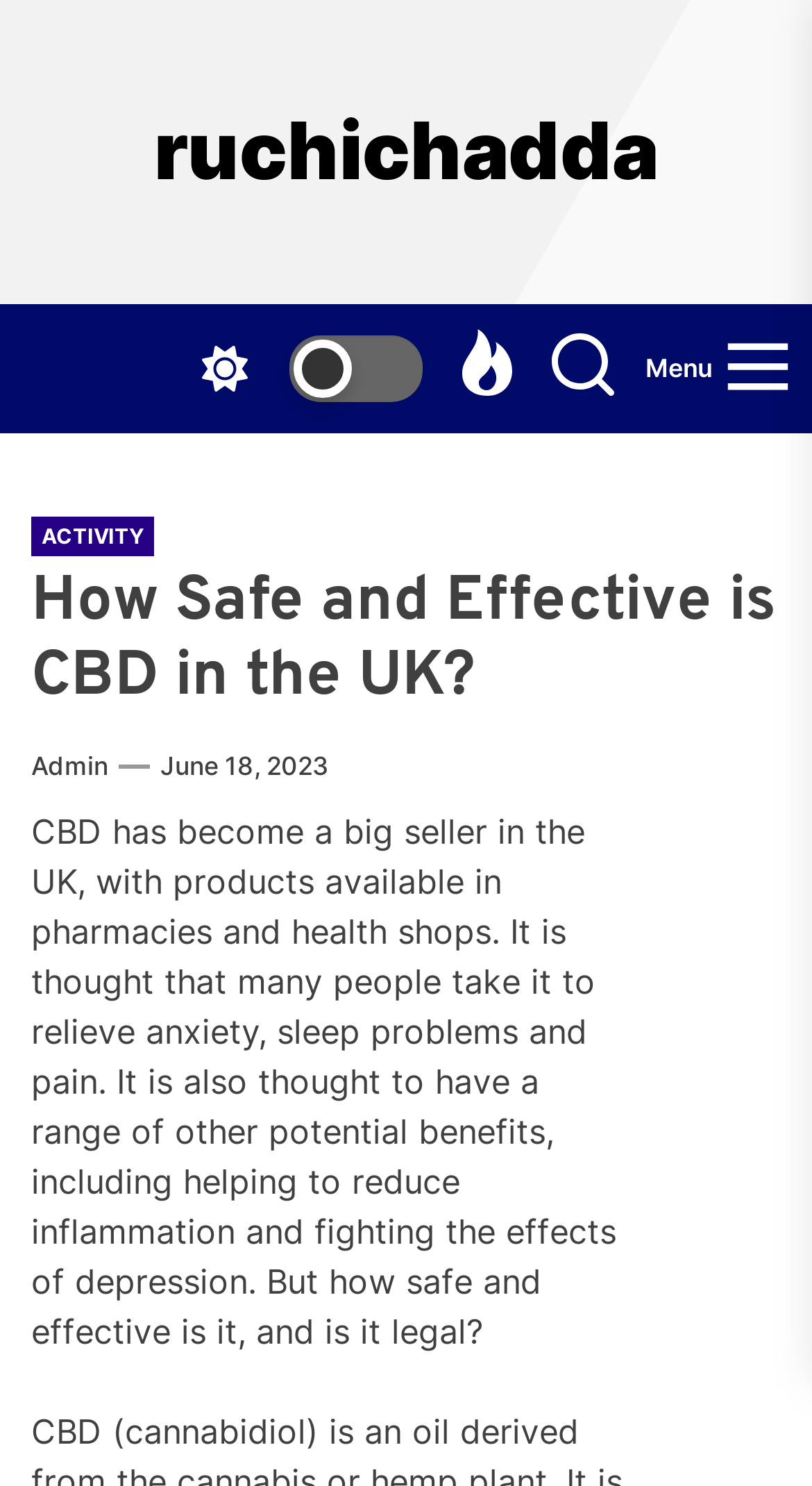Determine the bounding box coordinates (top-left x, top-left y, bottom-right x, bottom-right y) of the UI element described in the following text: June 18, 2023

[0.197, 0.503, 0.405, 0.528]